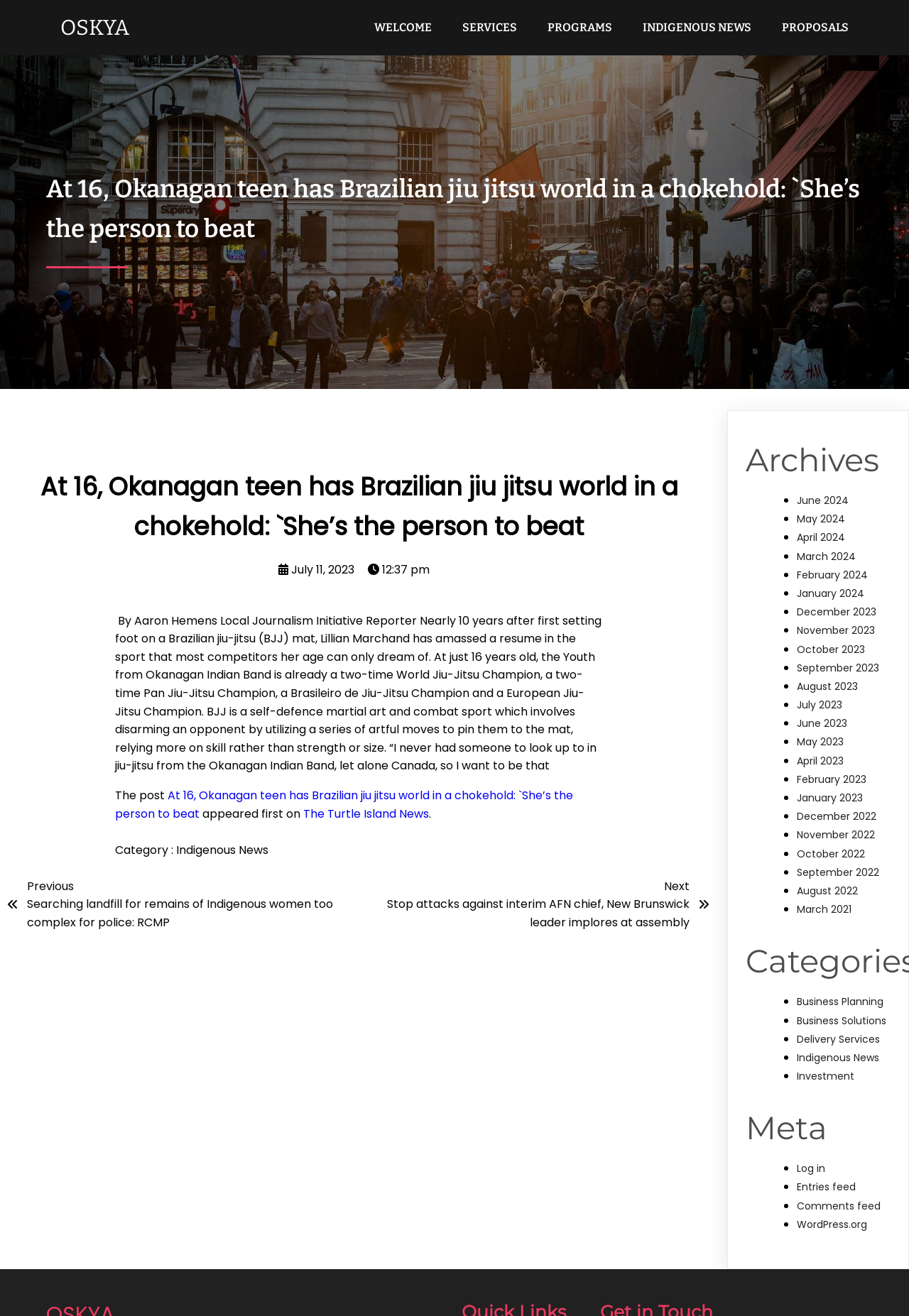Can you determine the bounding box coordinates of the area that needs to be clicked to fulfill the following instruction: "Click on the OSKYA link"?

[0.051, 0.005, 0.309, 0.037]